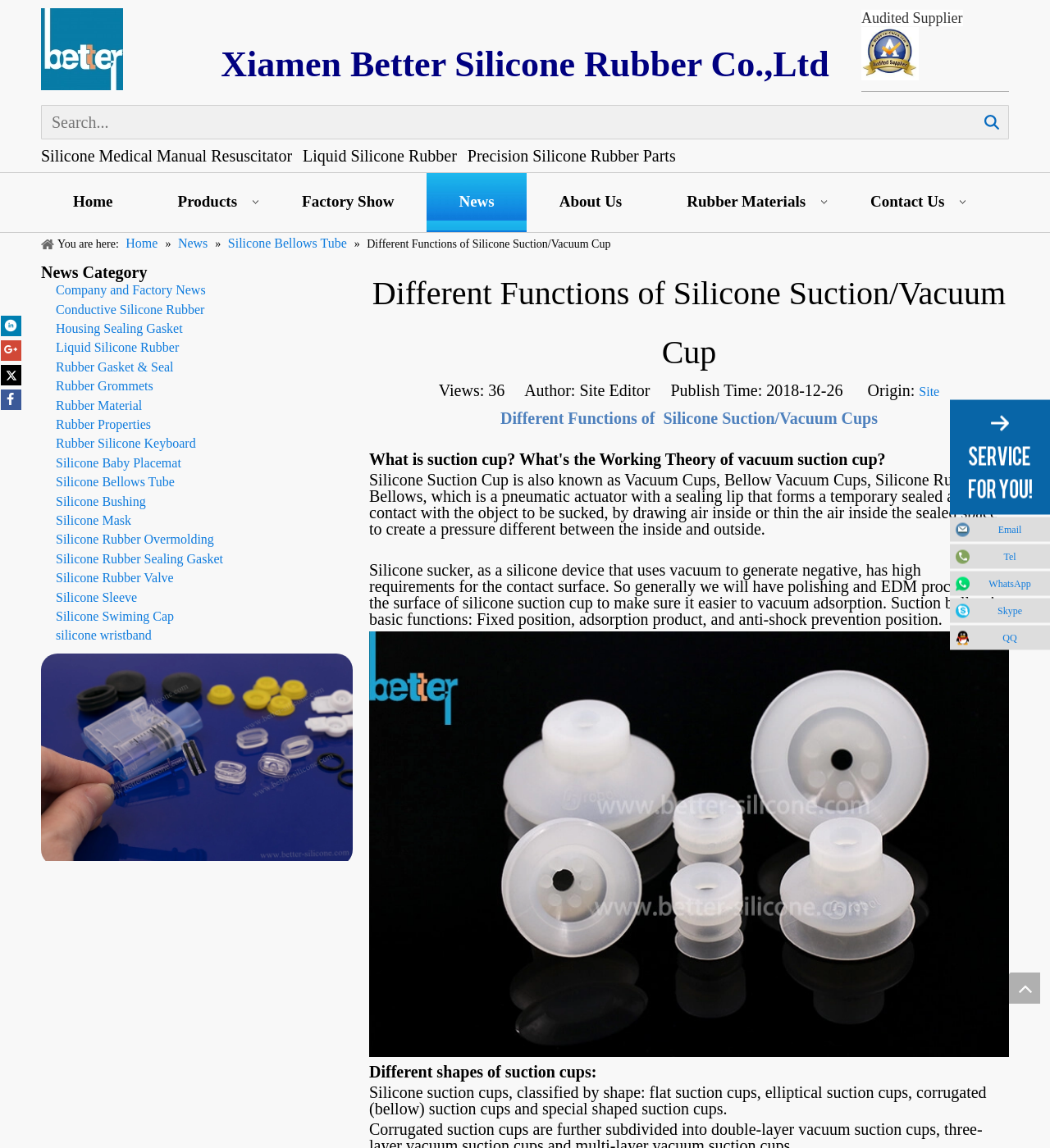Identify the bounding box coordinates for the element that needs to be clicked to fulfill this instruction: "View company news". Provide the coordinates in the format of four float numbers between 0 and 1: [left, top, right, bottom].

[0.053, 0.247, 0.196, 0.259]